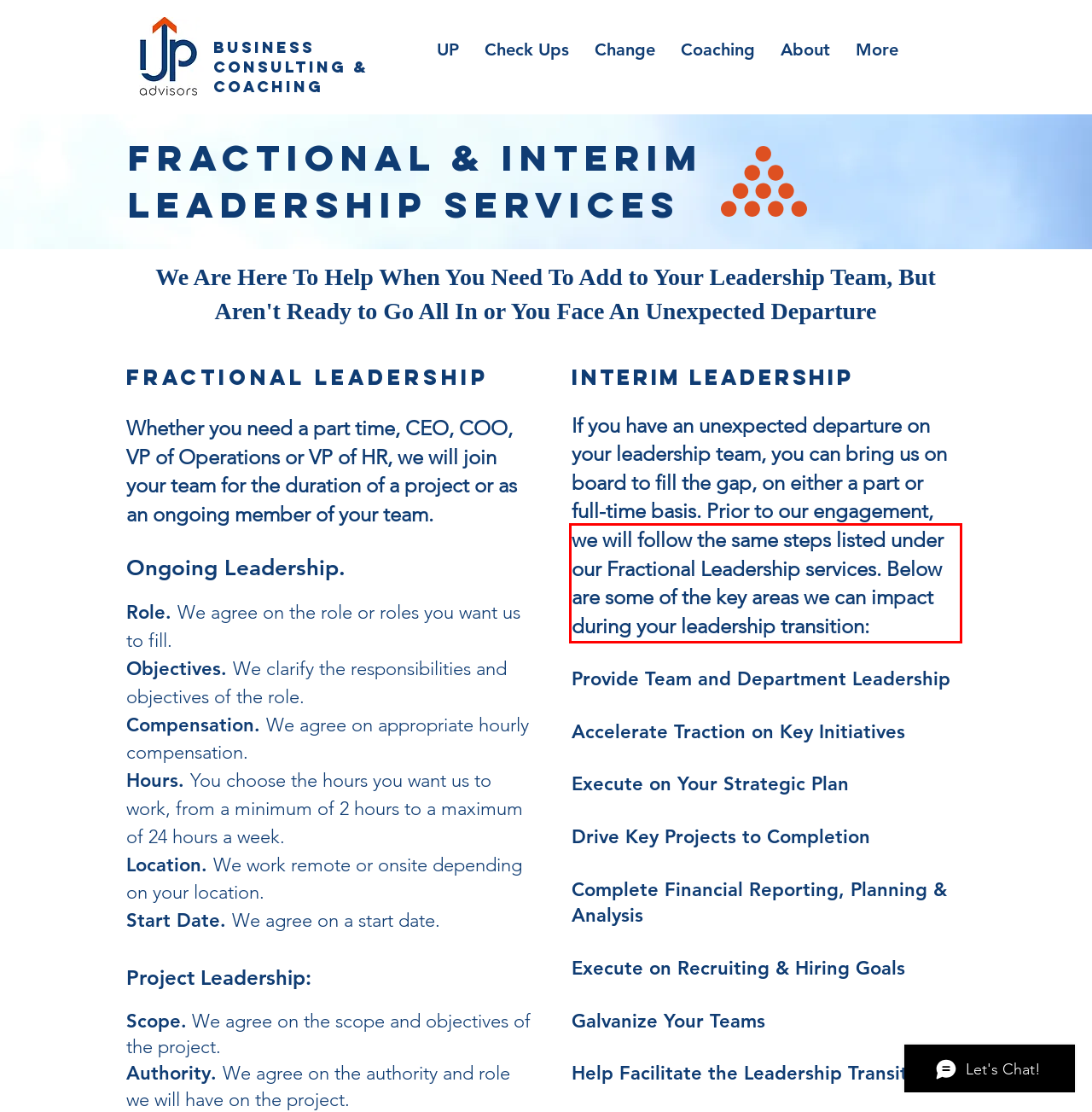Examine the webpage screenshot and use OCR to recognize and output the text within the red bounding box.

we will follow the same steps listed under our Fractional Leadership services. Below are some of the key areas we can impact during your leadership transition: